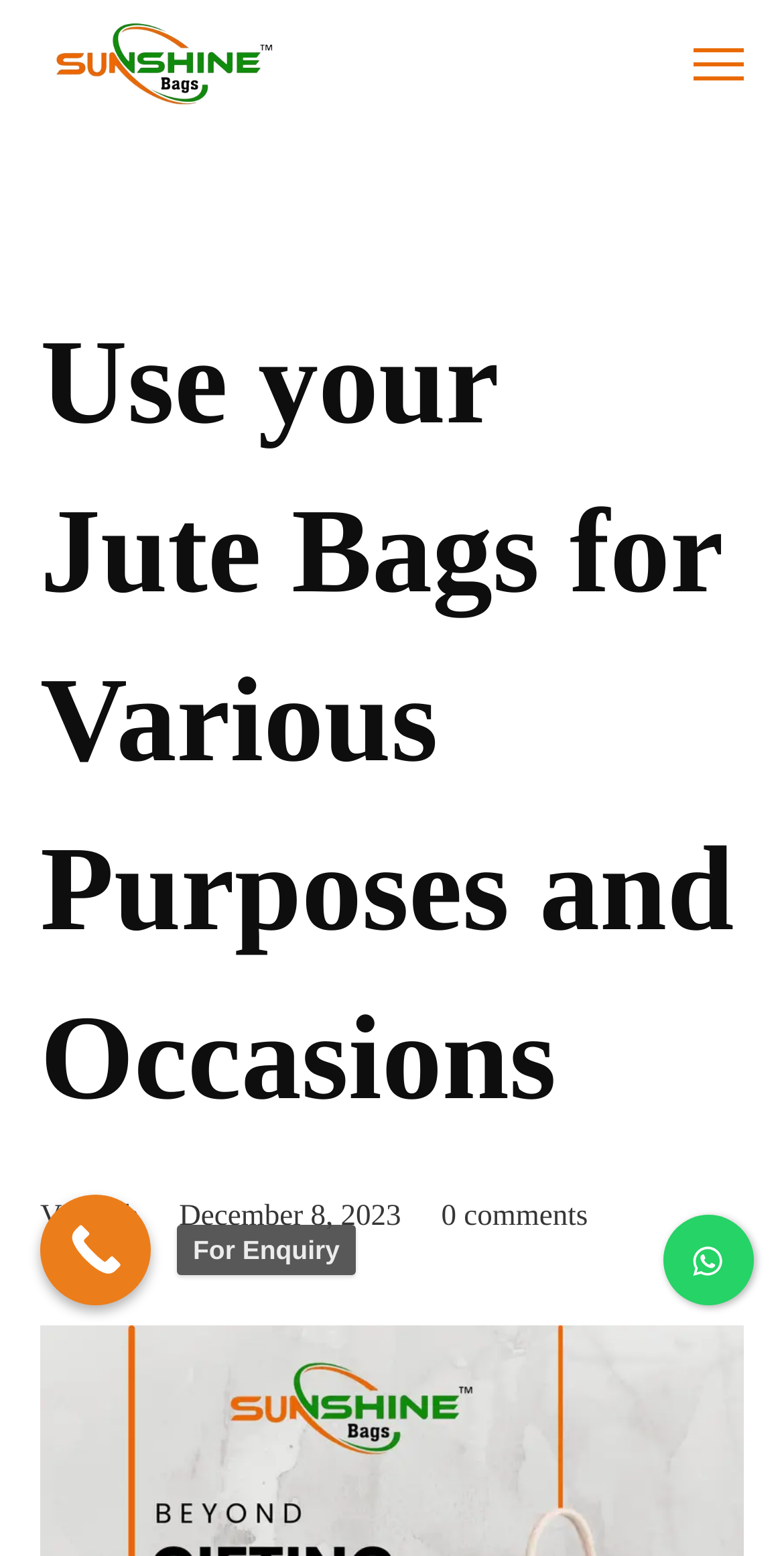Answer the question using only a single word or phrase: 
What is the purpose of the button at the top right?

Mobile menu